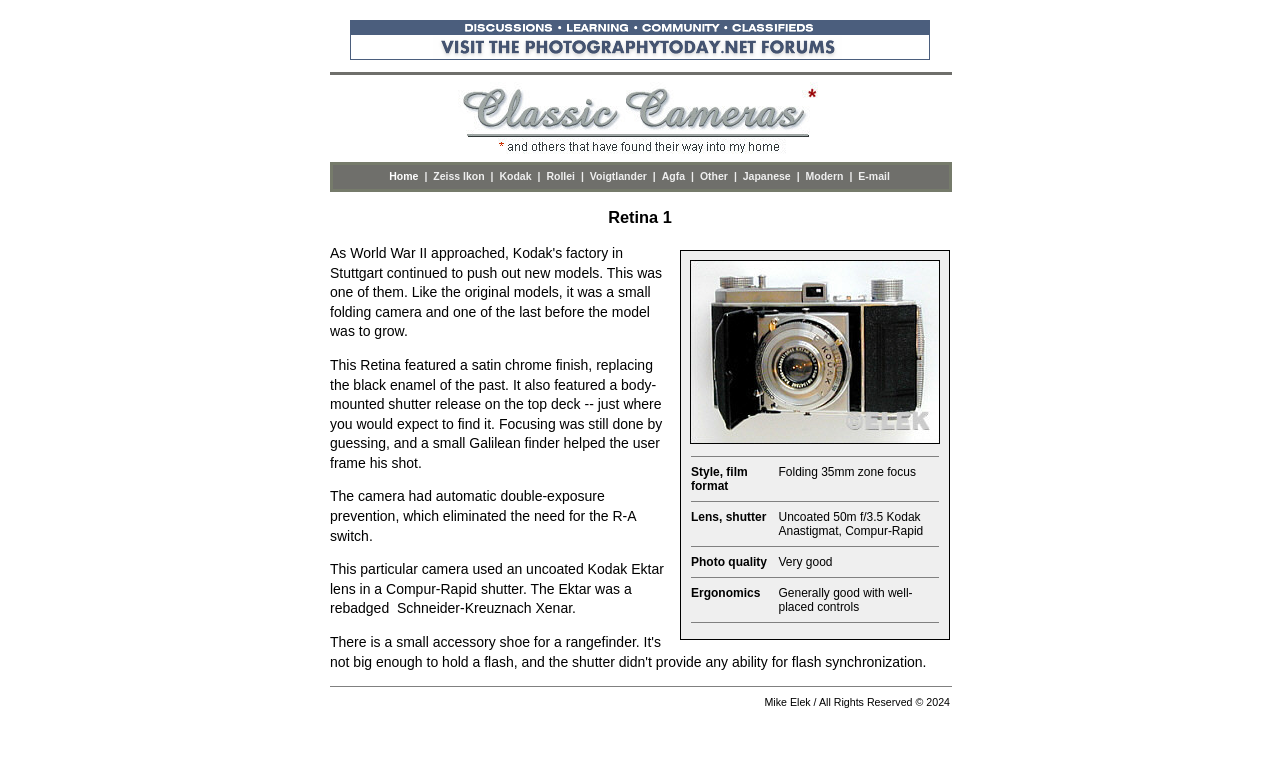What is the name of the camera featured on this webpage?
Please give a detailed and elaborate answer to the question based on the image.

The webpage has a heading 'Retina 1' and an image with the same name, indicating that the camera featured on this webpage is the Retina 1.